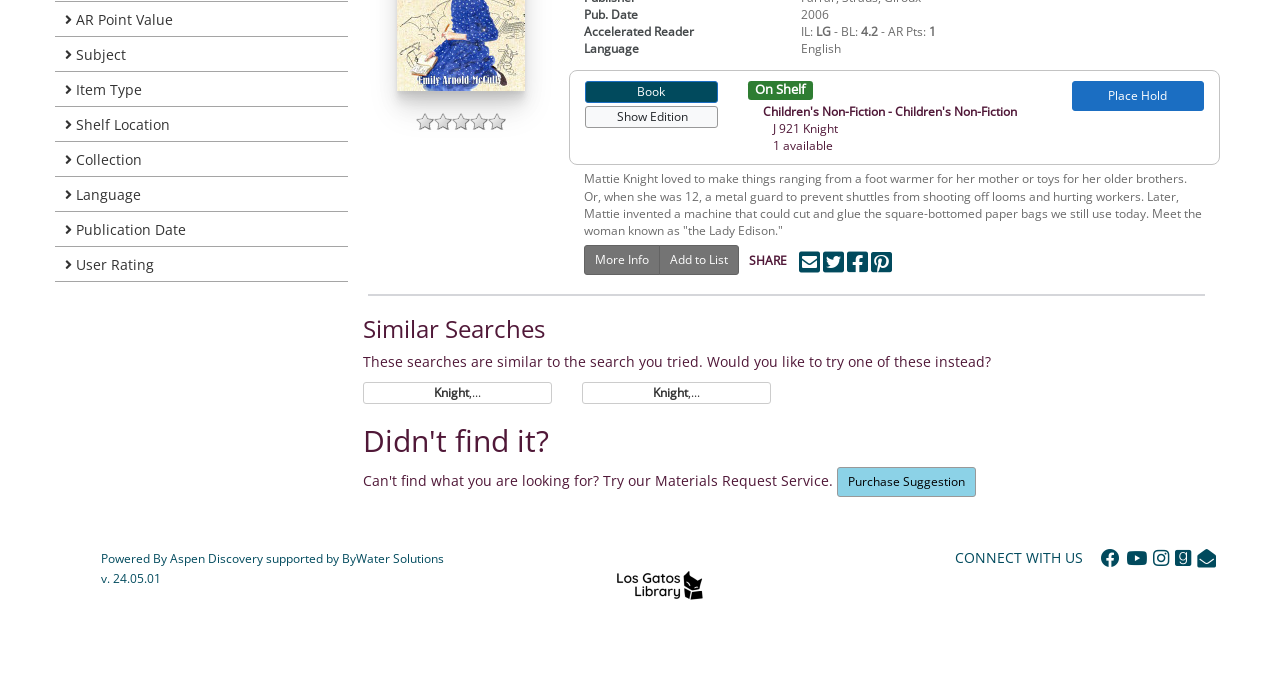Identify the bounding box of the UI element described as follows: "alt="Los Gatos Library (California)"". Provide the coordinates as four float numbers in the range of 0 to 1 [left, top, right, bottom].

[0.418, 0.838, 0.613, 0.865]